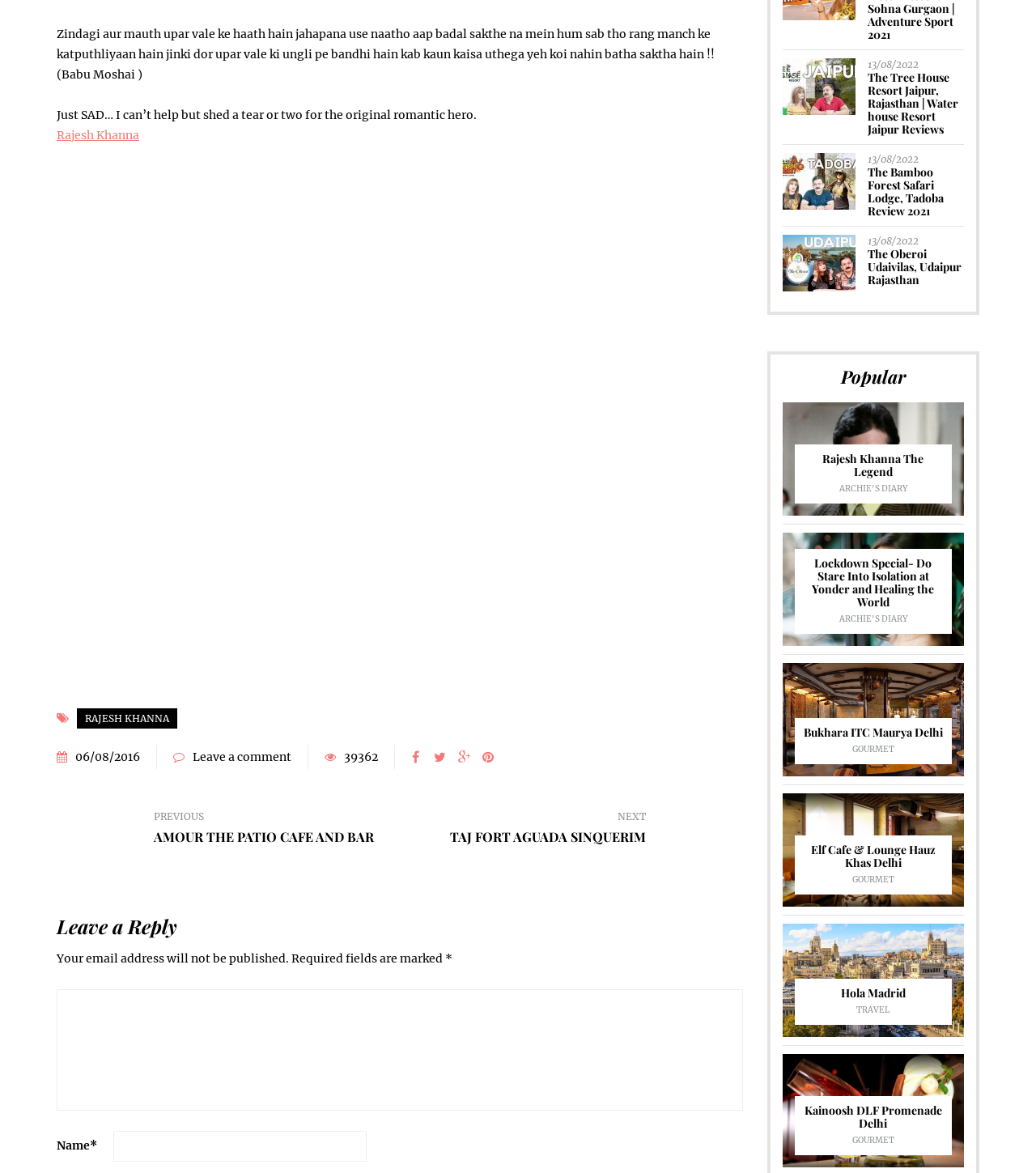Please provide a one-word or short phrase answer to the question:
What is the name of the original romantic hero?

Rajesh Khanna